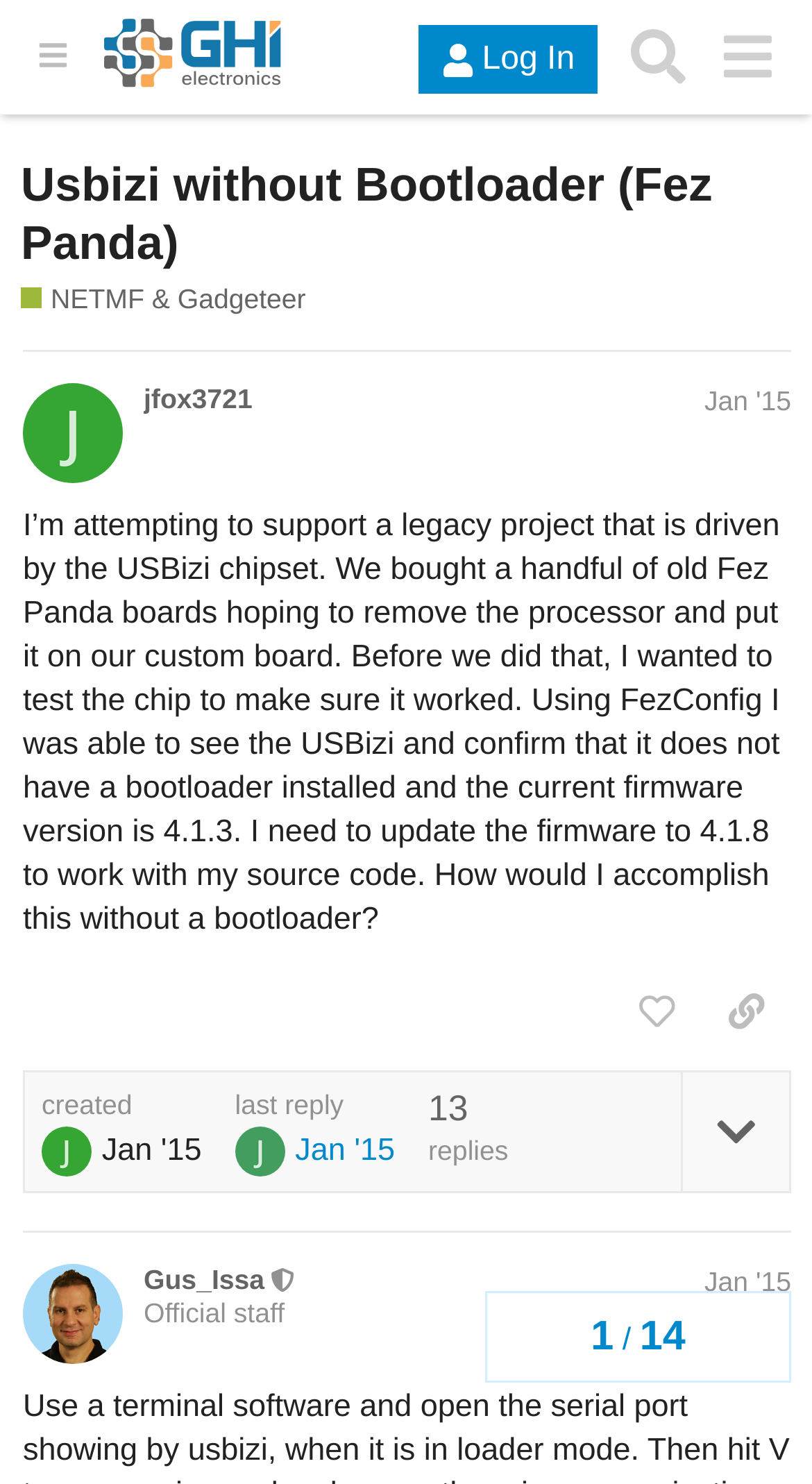Using the description: "jfox3721", determine the UI element's bounding box coordinates. Ensure the coordinates are in the format of four float numbers between 0 and 1, i.e., [left, top, right, bottom].

[0.177, 0.258, 0.311, 0.28]